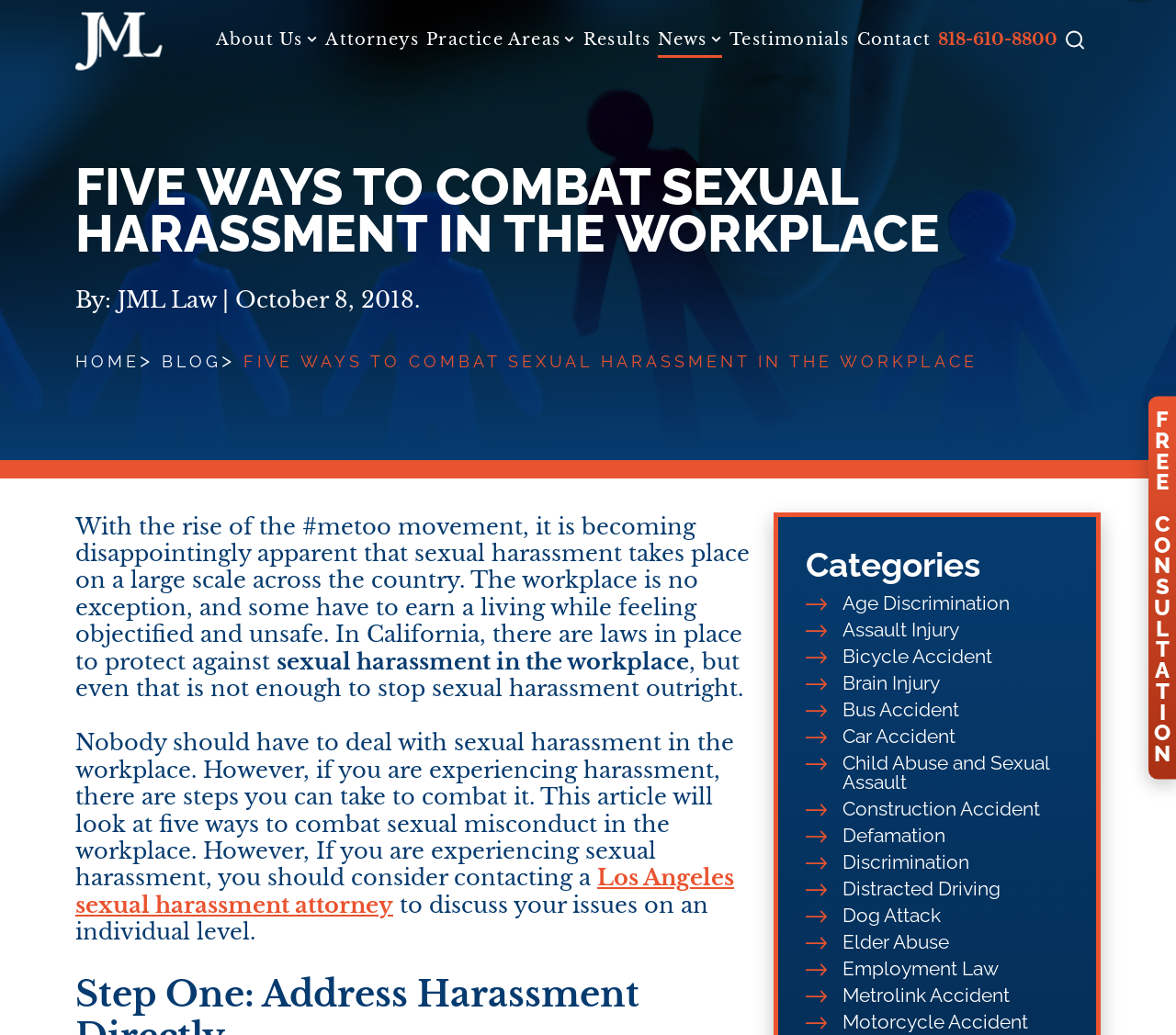Extract the main heading from the webpage content.

FIVE WAYS TO COMBAT SEXUAL HARASSMENT IN THE WORKPLACE